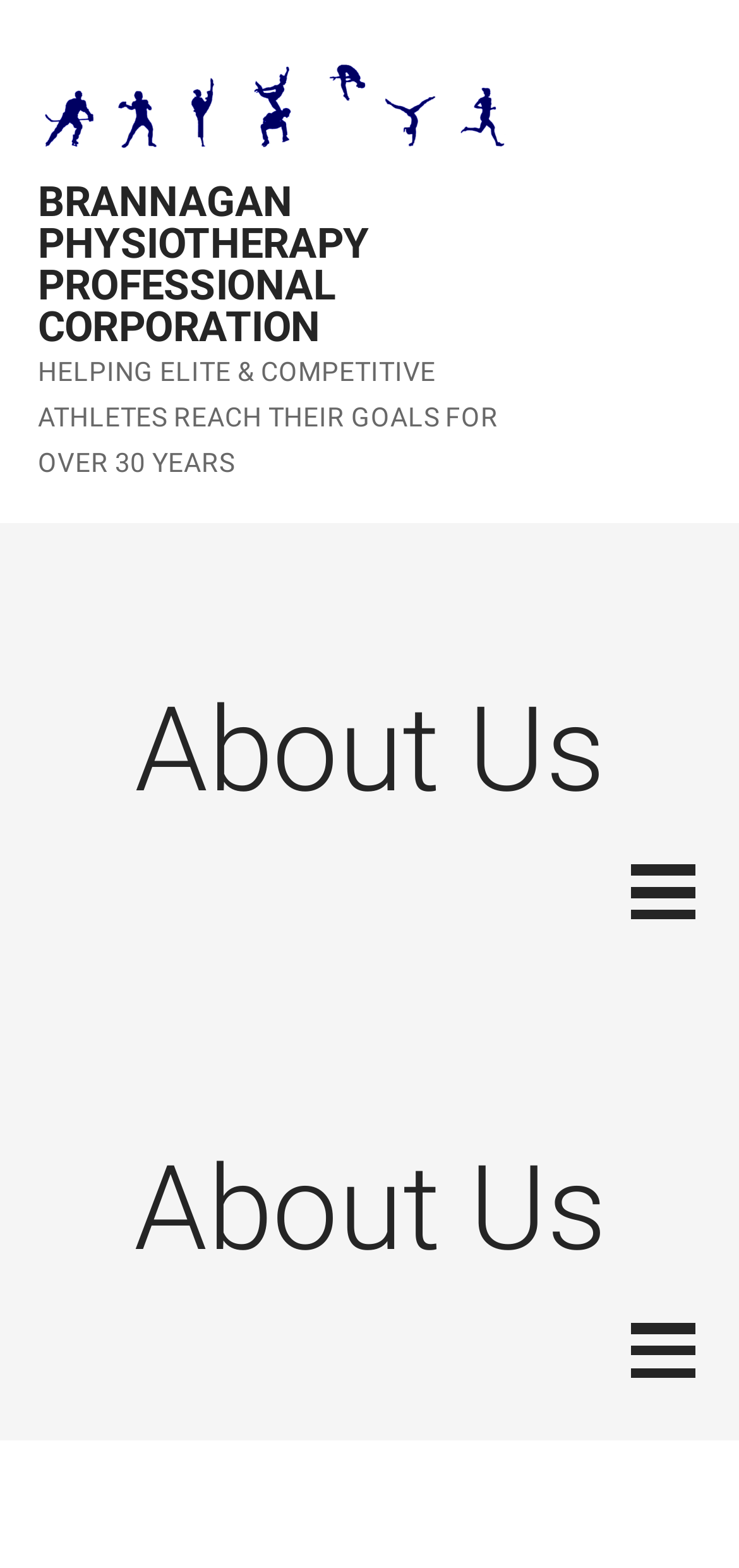Identify the webpage's primary heading and generate its text.

BRANNAGAN PHYSIOTHERAPY PROFESSIONAL CORPORATION